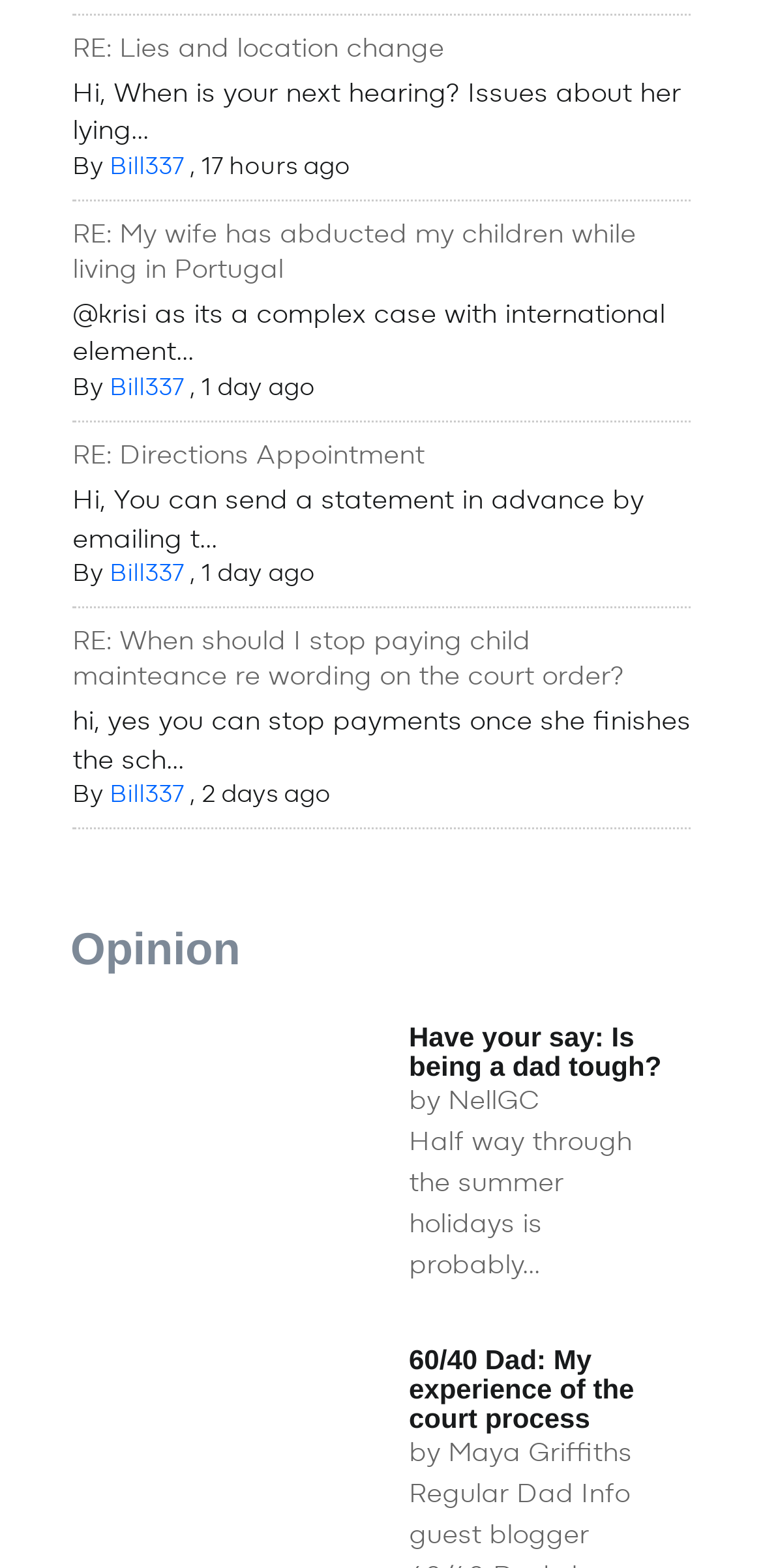Identify the bounding box coordinates of the element that should be clicked to fulfill this task: "Click on the link '60/40 Dad: My experience of the court process'". The coordinates should be provided as four float numbers between 0 and 1, i.e., [left, top, right, bottom].

[0.536, 0.857, 0.831, 0.915]